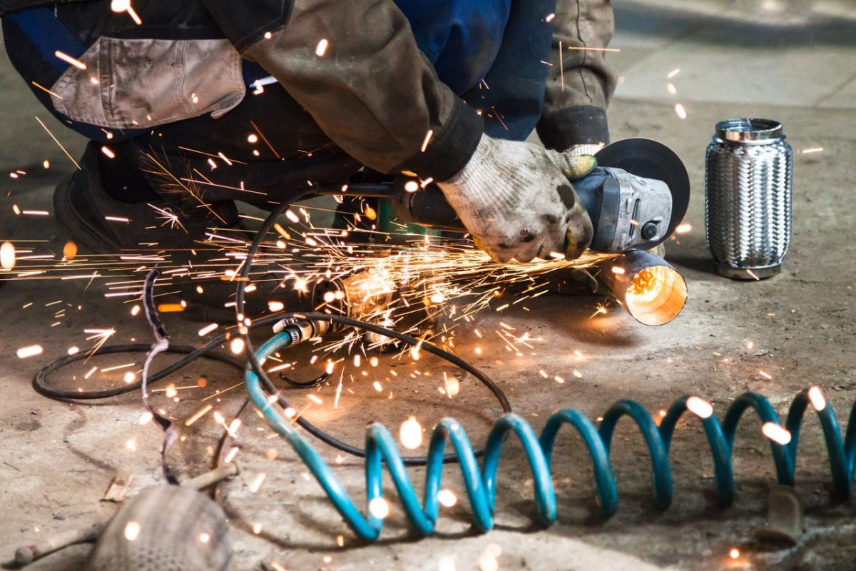Use a single word or phrase to respond to the question:
What is the purpose of the coiled air hose in the workshop?

Supporting repair work